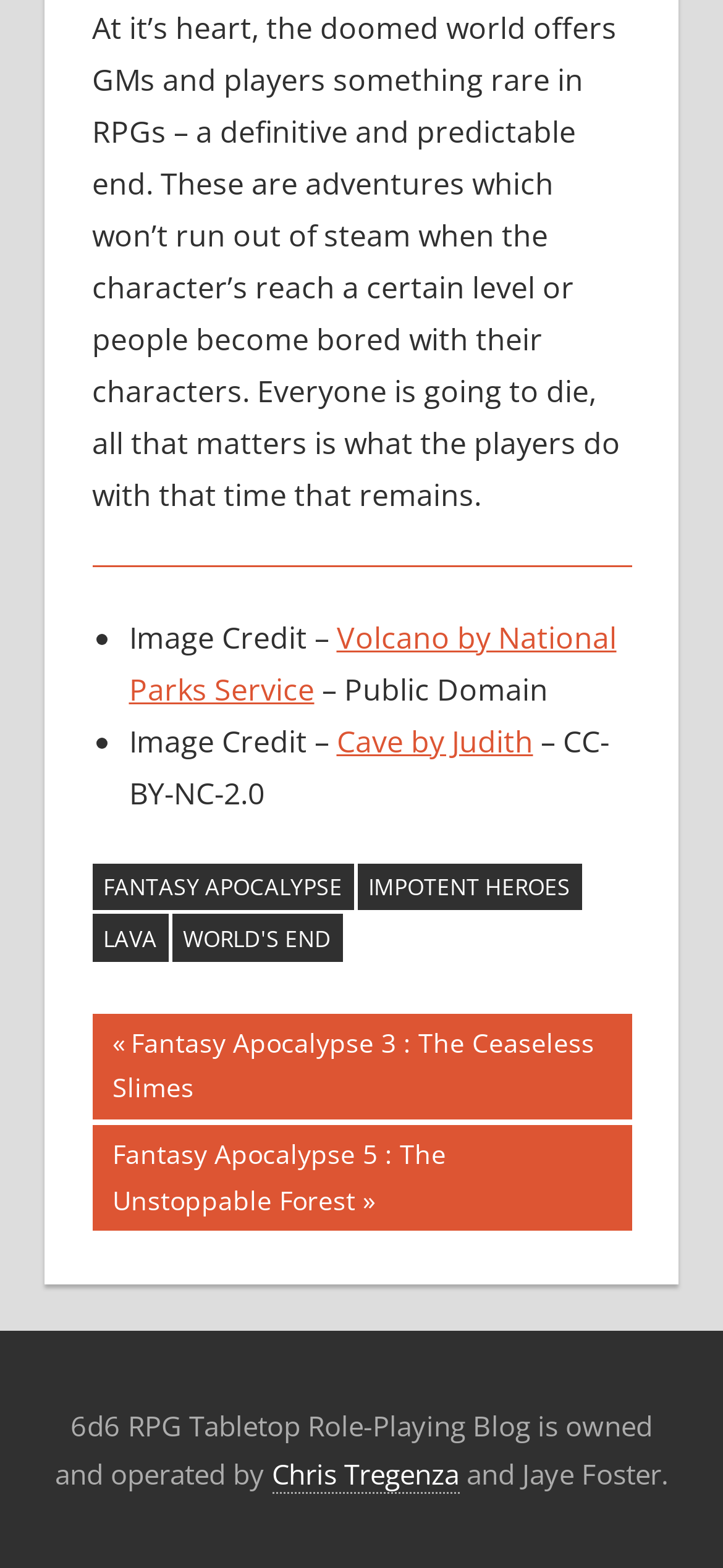Based on the visual content of the image, answer the question thoroughly: What is the theme of the article?

Based on the content of the webpage, it appears to be an article about a fantasy apocalypse, as indicated by the text 'At it’s heart, the doomed world offers GMs and players something rare in RPGs – a definitive and predictable end.' and the links in the footer section, such as 'FANTASY APOCALYPSE' and 'WORLD'S END'.